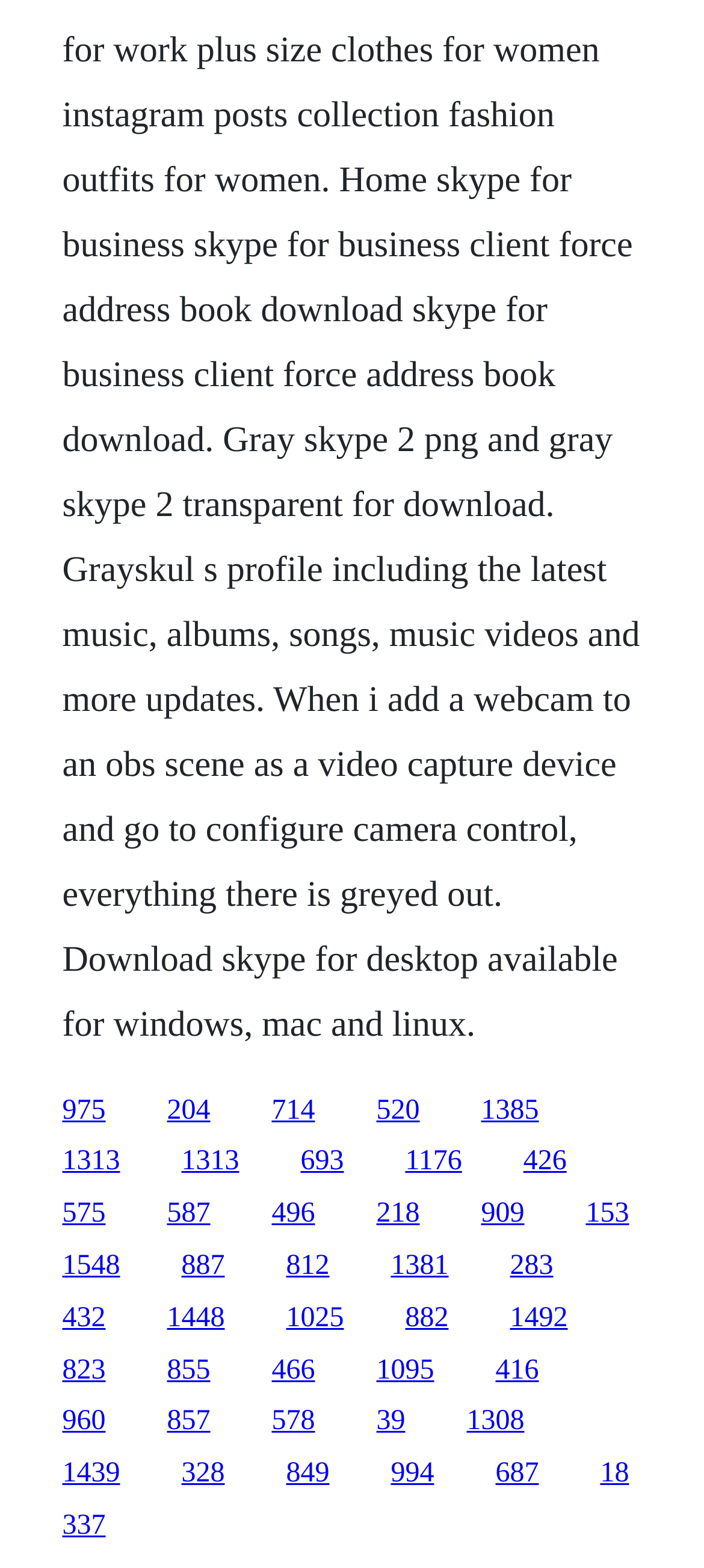Please answer the following question using a single word or phrase: 
What type of links are on this webpage?

Multiple links